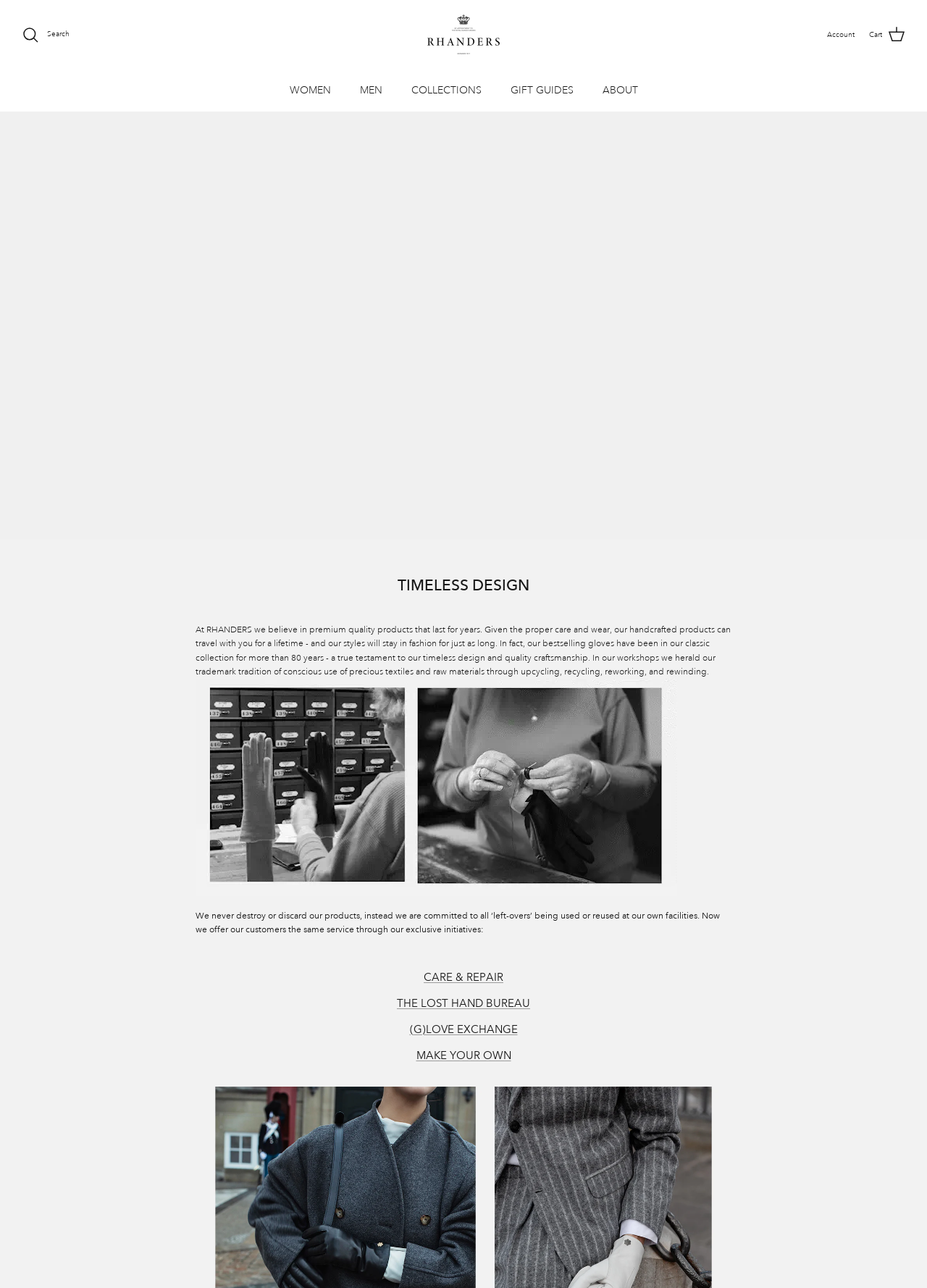Please identify the bounding box coordinates of the element I need to click to follow this instruction: "Go to RHANDERS homepage".

[0.461, 0.011, 0.539, 0.042]